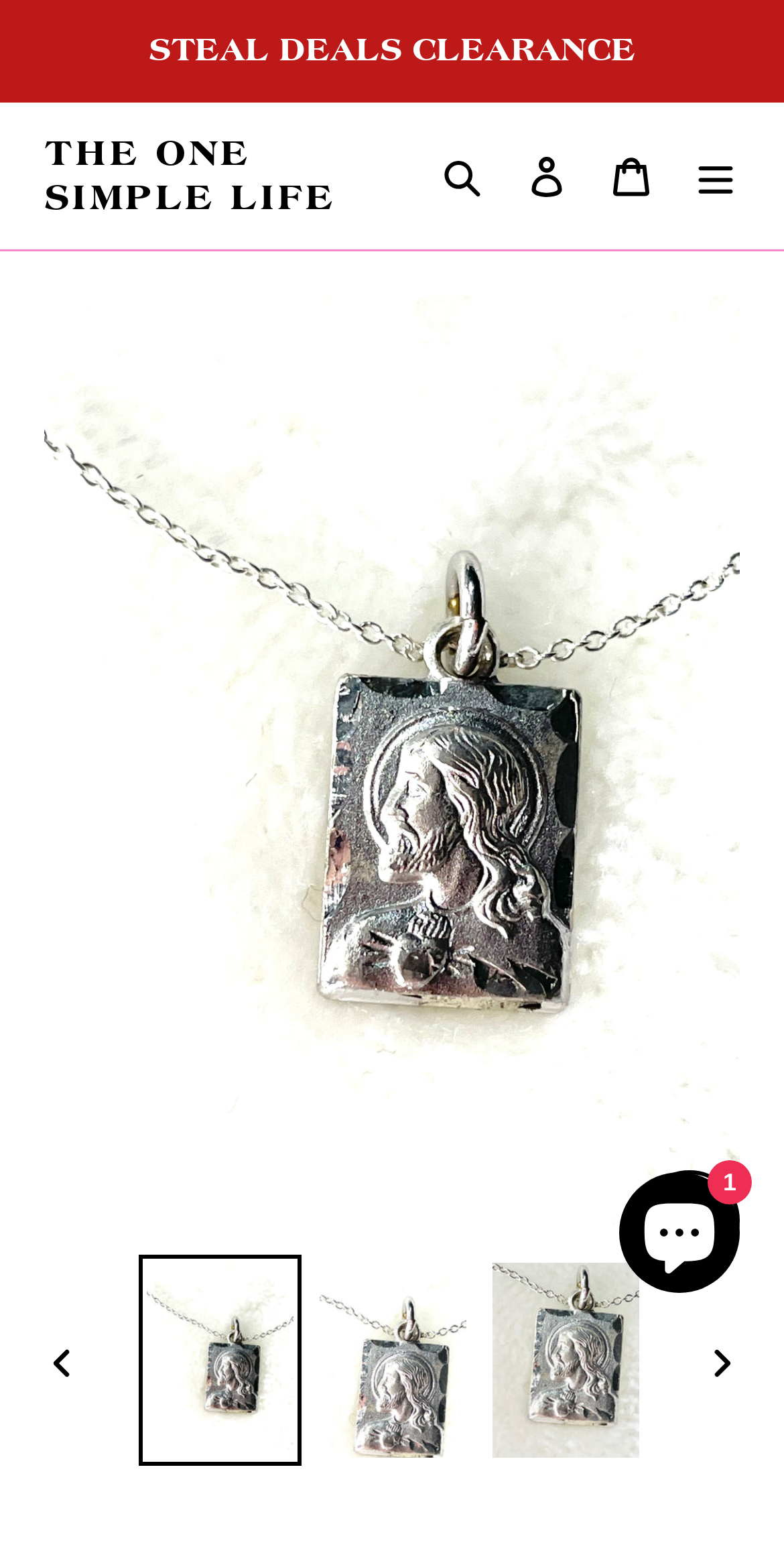Pinpoint the bounding box coordinates of the element that must be clicked to accomplish the following instruction: "Search for something". The coordinates should be in the format of four float numbers between 0 and 1, i.e., [left, top, right, bottom].

[0.536, 0.086, 0.644, 0.139]